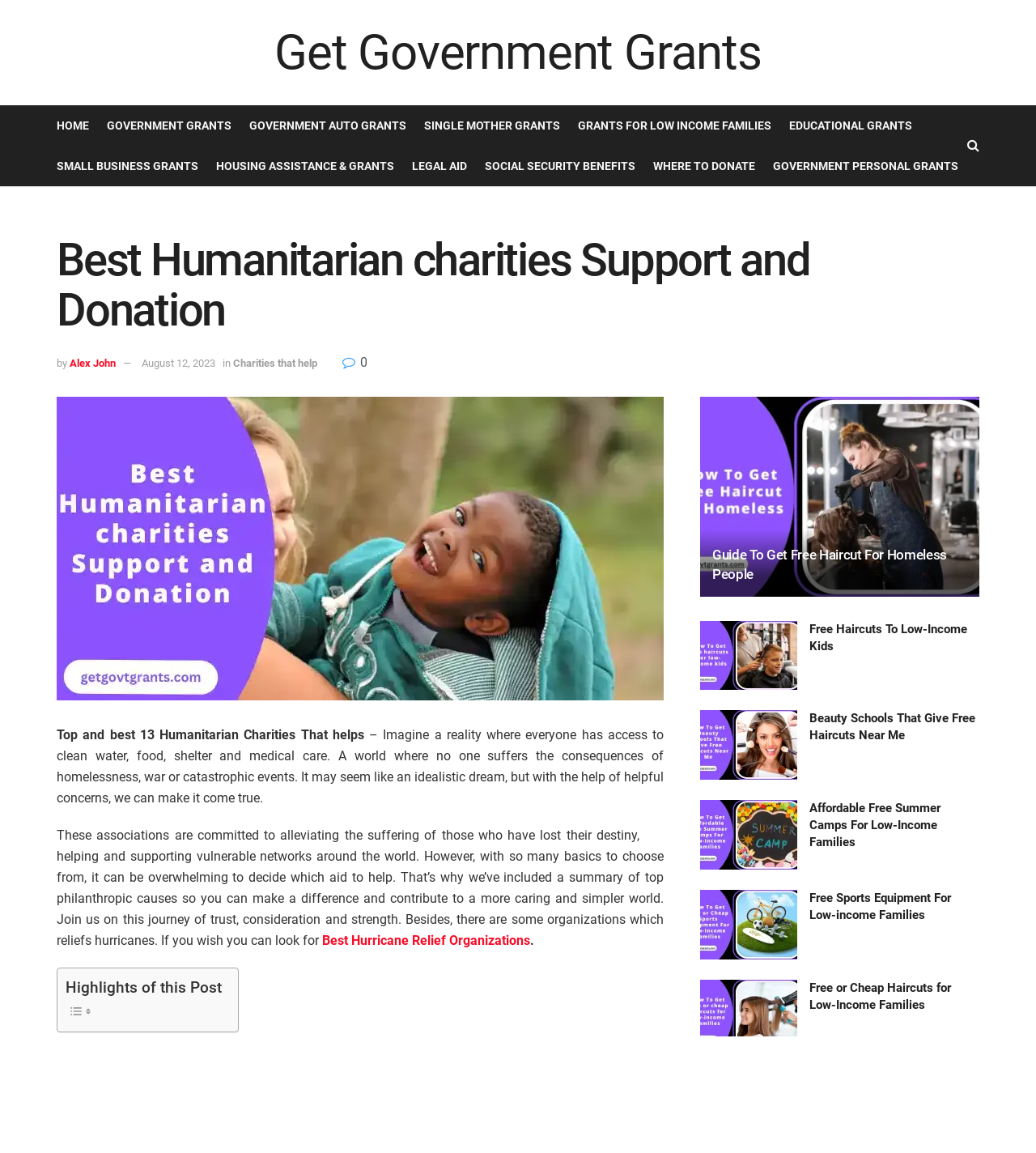Illustrate the webpage thoroughly, mentioning all important details.

This webpage is about humanitarian charities and provides information on how to support and donate to these organizations. At the top of the page, there is a navigation menu with links to various government grants, educational grants, and other related topics. Below the navigation menu, there is a heading that reads "Best Humanitarian Charities Support and Donation" followed by a brief description of the importance of humanitarian aid.

On the left side of the page, there is an image with the same title as the heading. Below the image, there is a paragraph of text that explains the purpose of humanitarian charities and how they can make a difference in the world.

The main content of the page is divided into sections, each highlighting a different aspect of humanitarian charities. The first section is titled "The 13 Best Humanitarian Charities to Donate to" and provides a list of charities with links to learn more about each organization.

Below this section, there are several articles related to humanitarian aid, including guides on how to get free haircuts for homeless people, free haircuts for low-income kids, and affordable summer camps for low-income families. Each article has a heading, a brief summary, and an image.

On the right side of the page, there is a section titled "Browse by Category" with links to various categories of humanitarian aid, such as government grants, educational grants, and housing assistance.

Throughout the page, there are several calls to action, encouraging readers to learn more about humanitarian charities and how to support them. Overall, the page provides a wealth of information on humanitarian aid and how individuals can make a positive impact in the world.